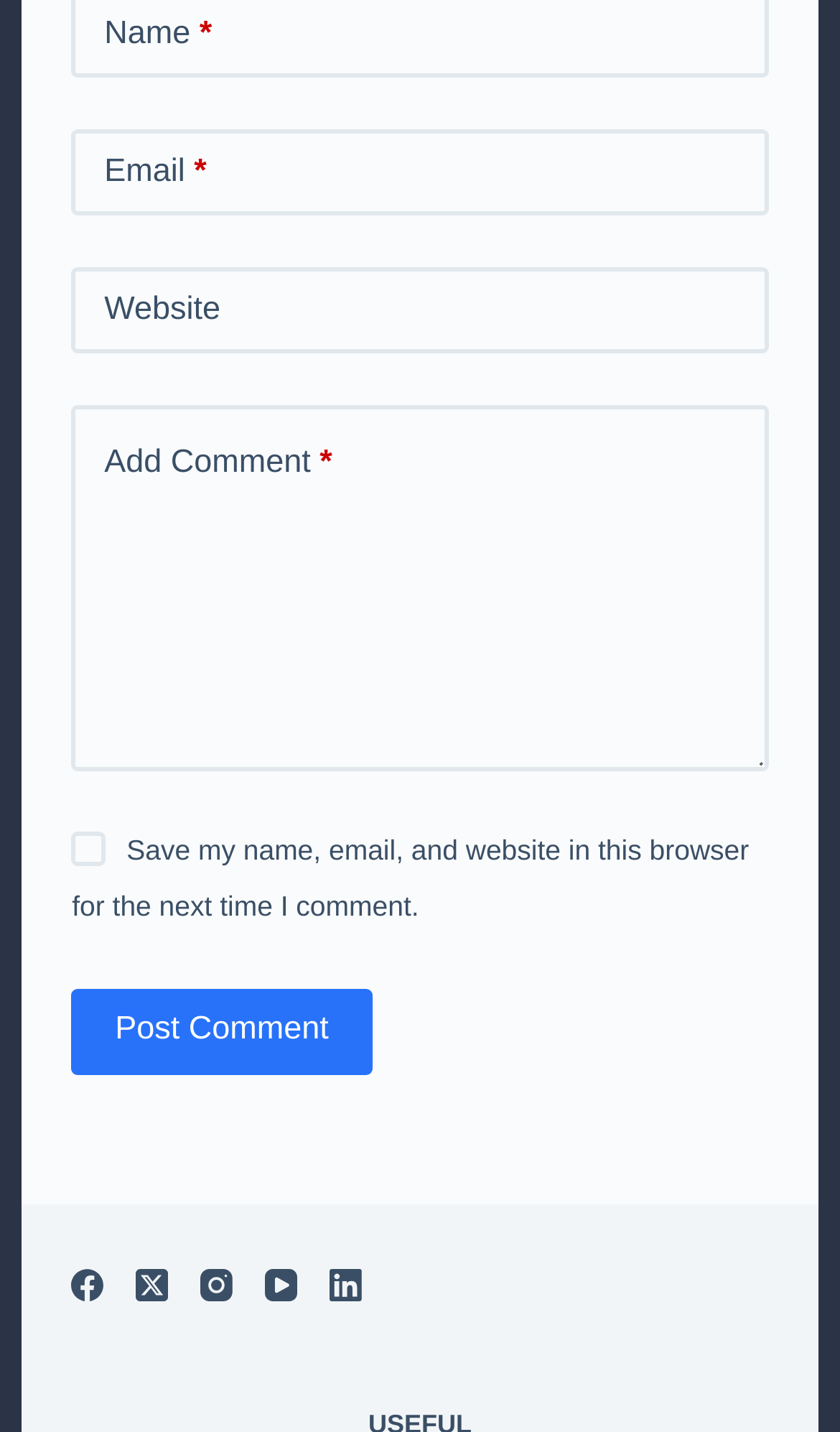Locate the bounding box coordinates for the element described below: "aria-label="X (Twitter)"". The coordinates must be four float values between 0 and 1, formatted as [left, top, right, bottom].

[0.163, 0.886, 0.201, 0.908]